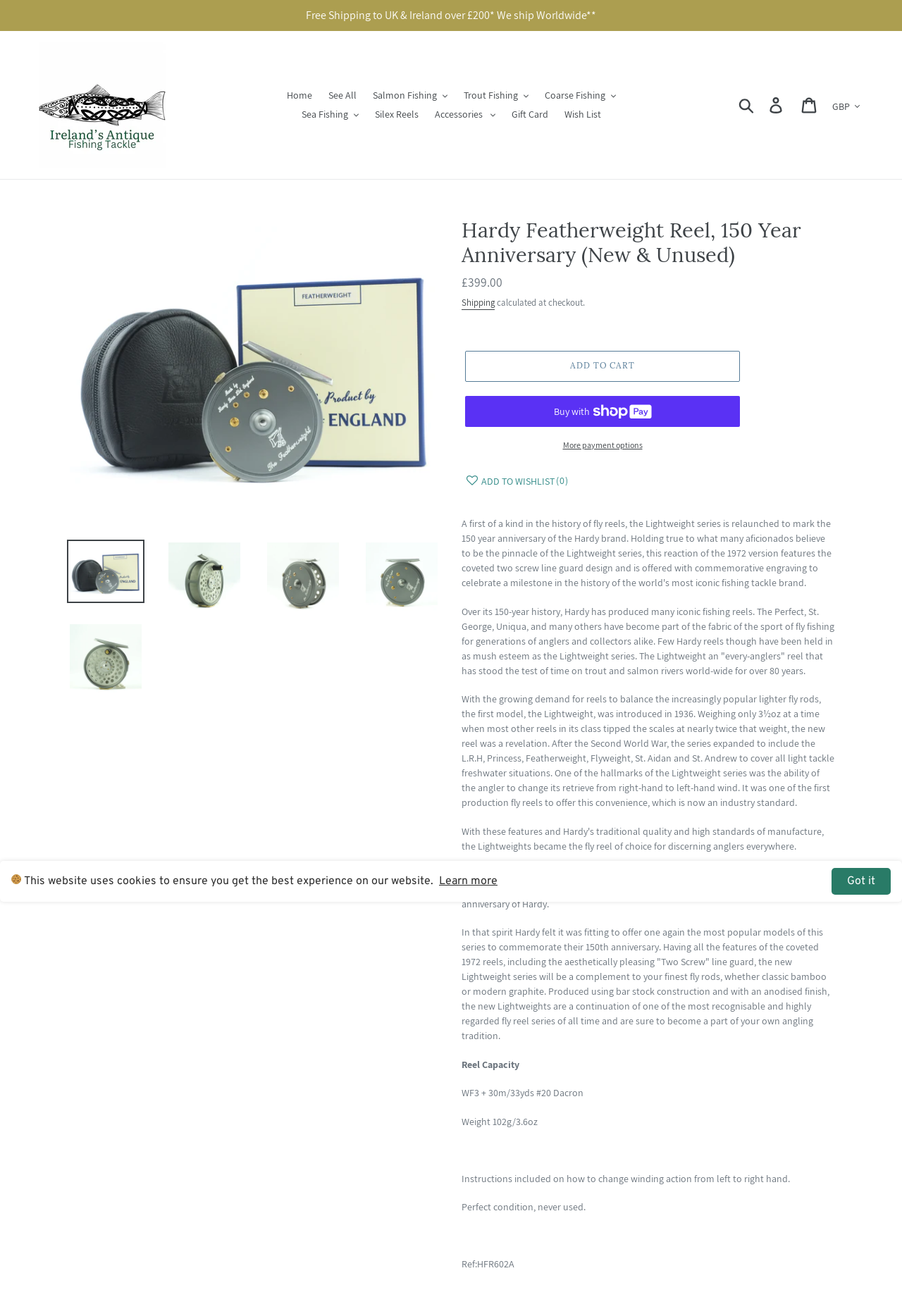Locate the bounding box coordinates of the element that should be clicked to fulfill the instruction: "Load image into Gallery viewer".

[0.074, 0.41, 0.16, 0.458]